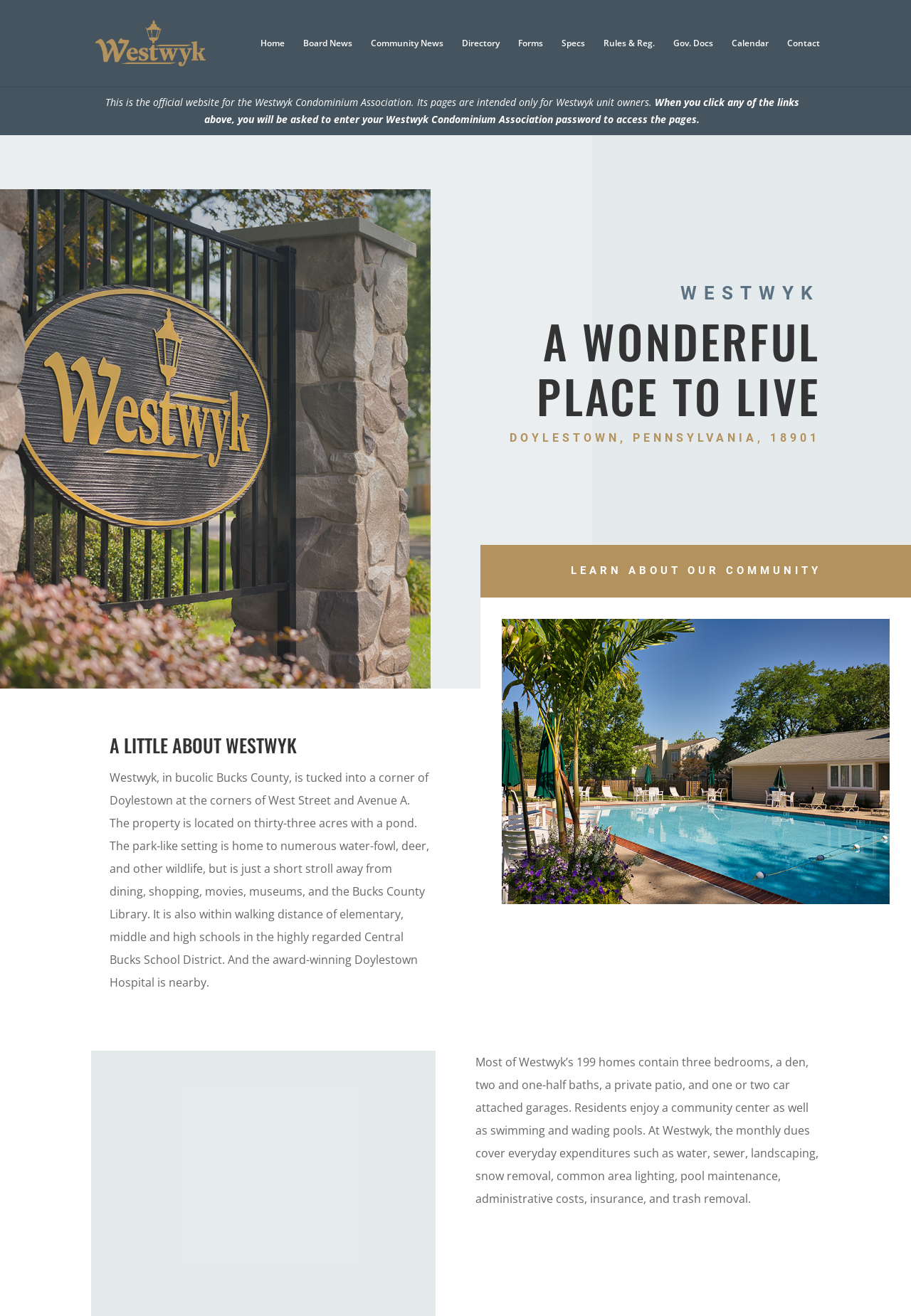Refer to the image and offer a detailed explanation in response to the question: What is the name of the condominium association?

The name of the condominium association can be found in the top-left corner of the webpage, where it is written as 'Westwyk Condo Association | Doylestown, Pennsylvania, 18901'. This is also the title of the webpage.